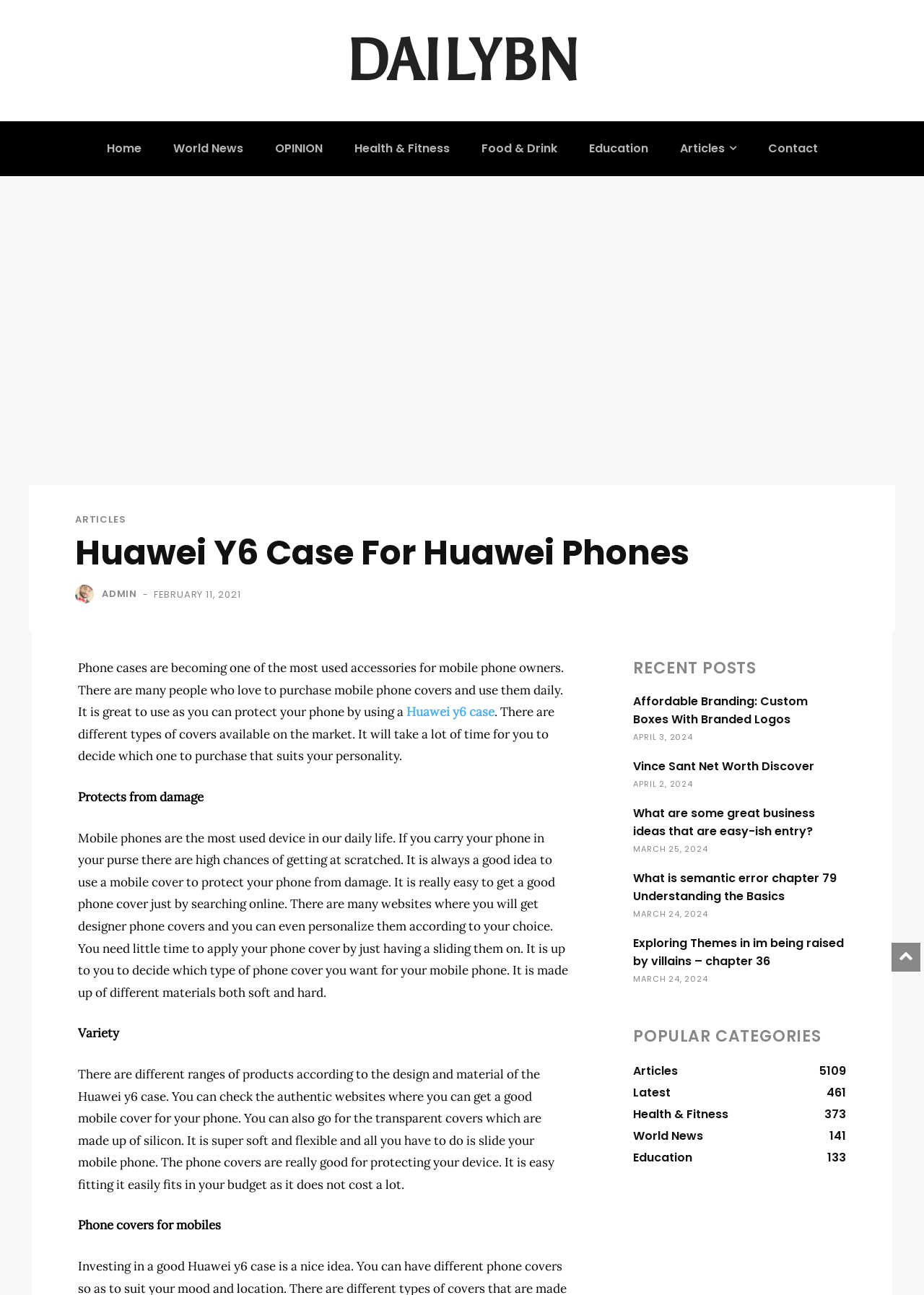Locate the primary headline on the webpage and provide its text.

Huawei Y6 Case For Huawei Phones